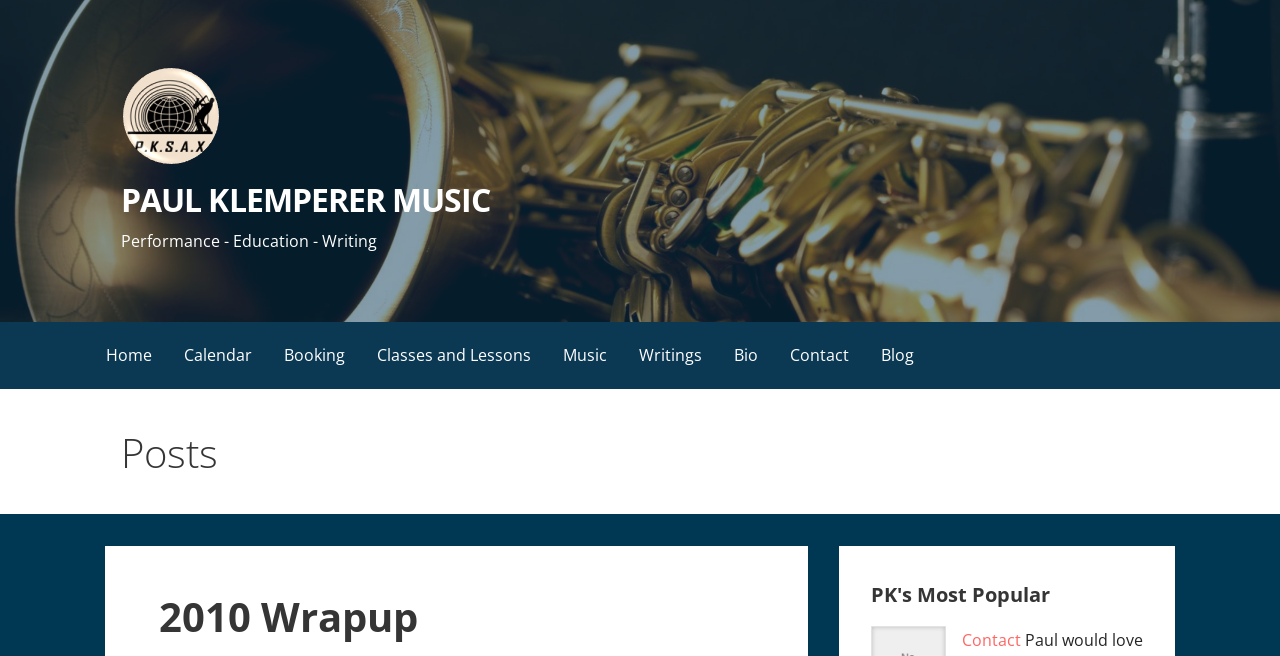Locate the bounding box coordinates of the clickable area to execute the instruction: "contact paul klemperer". Provide the coordinates as four float numbers between 0 and 1, represented as [left, top, right, bottom].

[0.751, 0.959, 0.797, 0.992]